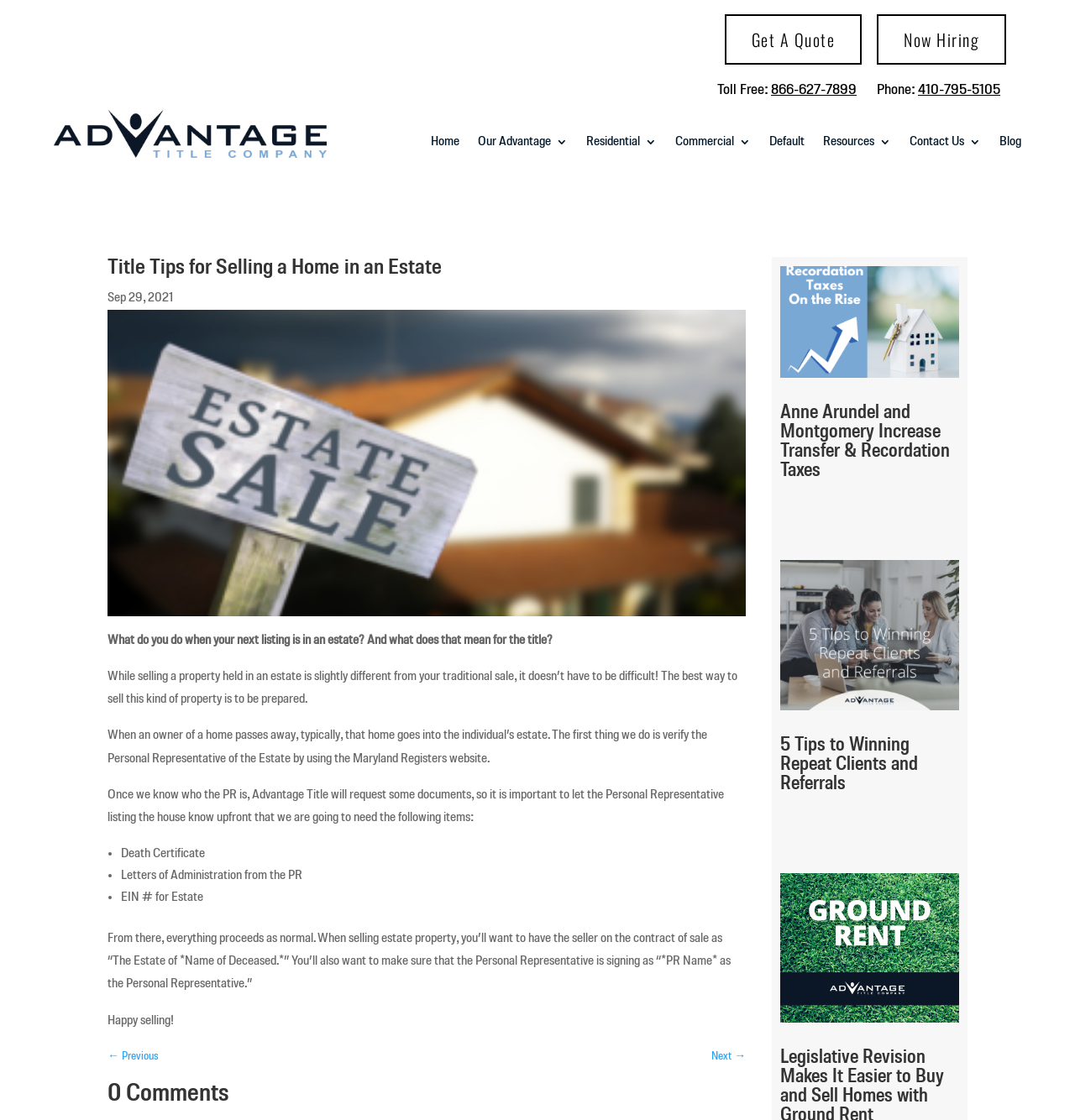What is the phone number to call for a toll-free quote?
Please respond to the question with as much detail as possible.

I found the phone number by looking at the complementary element with the text 'Toll Free:' and the link next to it, which contains the phone number.